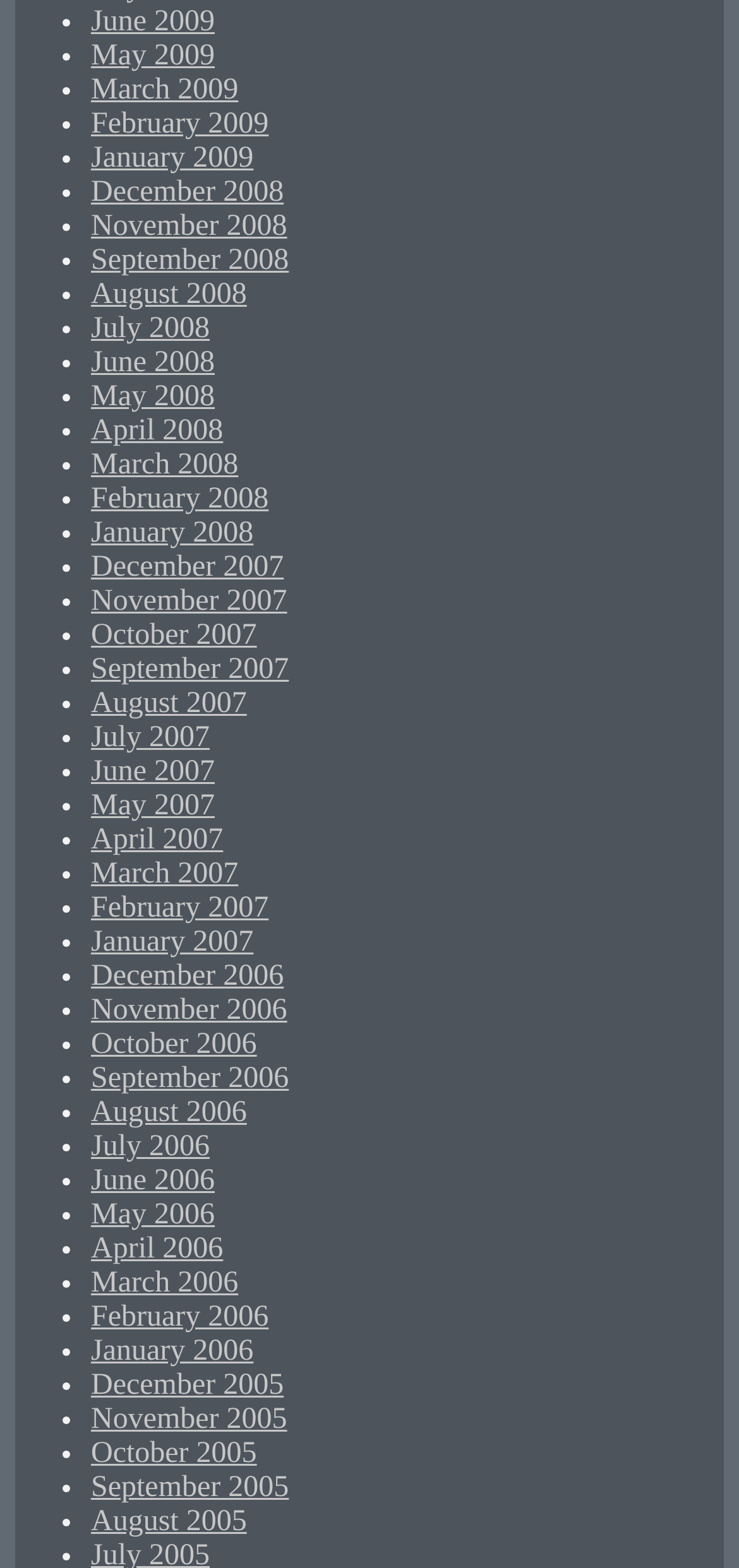Are the months listed in chronological order?
Based on the image, please offer an in-depth response to the question.

I examined the list of links and found that the months are listed in chronological order, from December 2006 to June 2009.